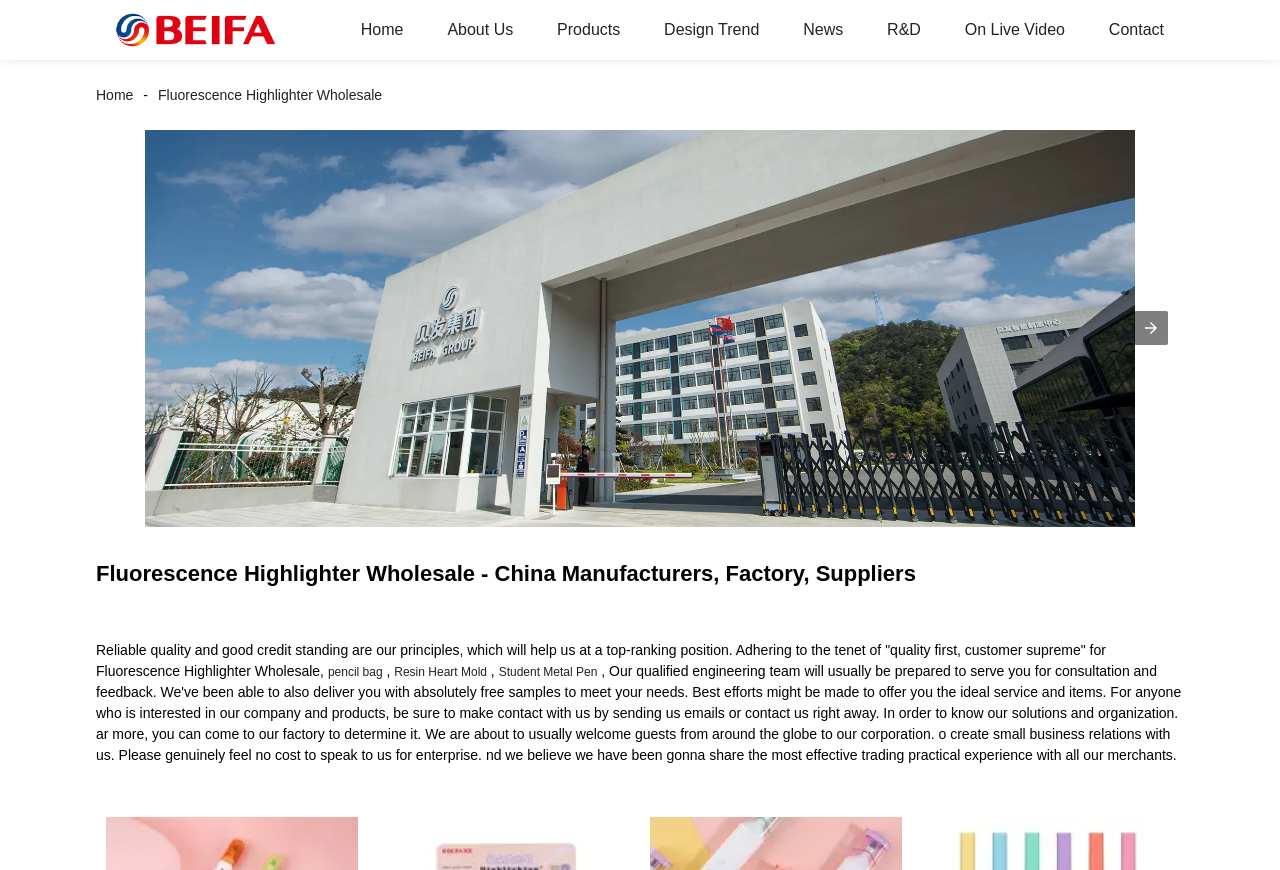Identify the bounding box coordinates for the UI element that matches this description: "Design Trend".

[0.503, 0.0, 0.609, 0.069]